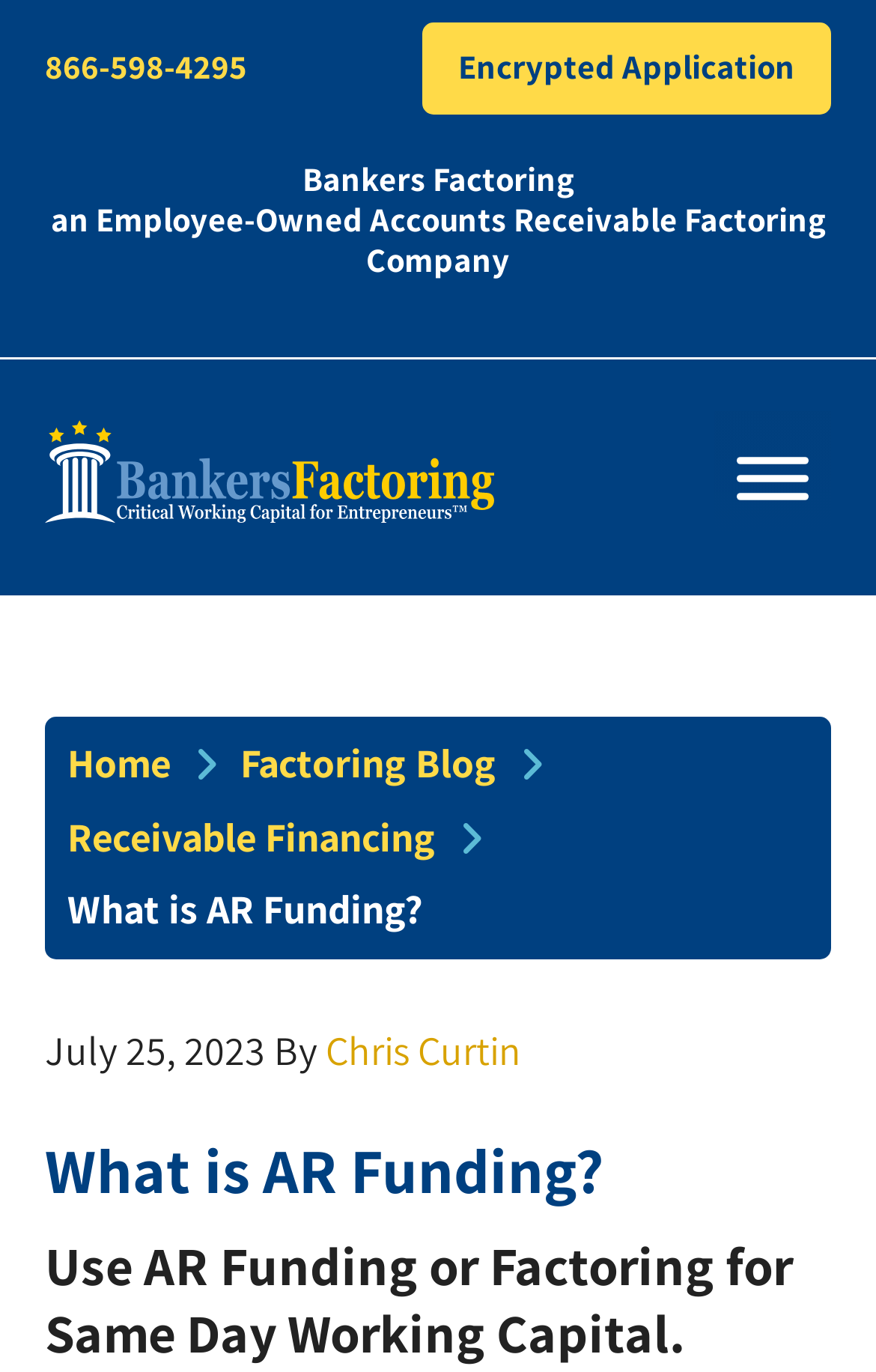Provide a short answer to the following question with just one word or phrase: What is the topic of the article?

AR Funding